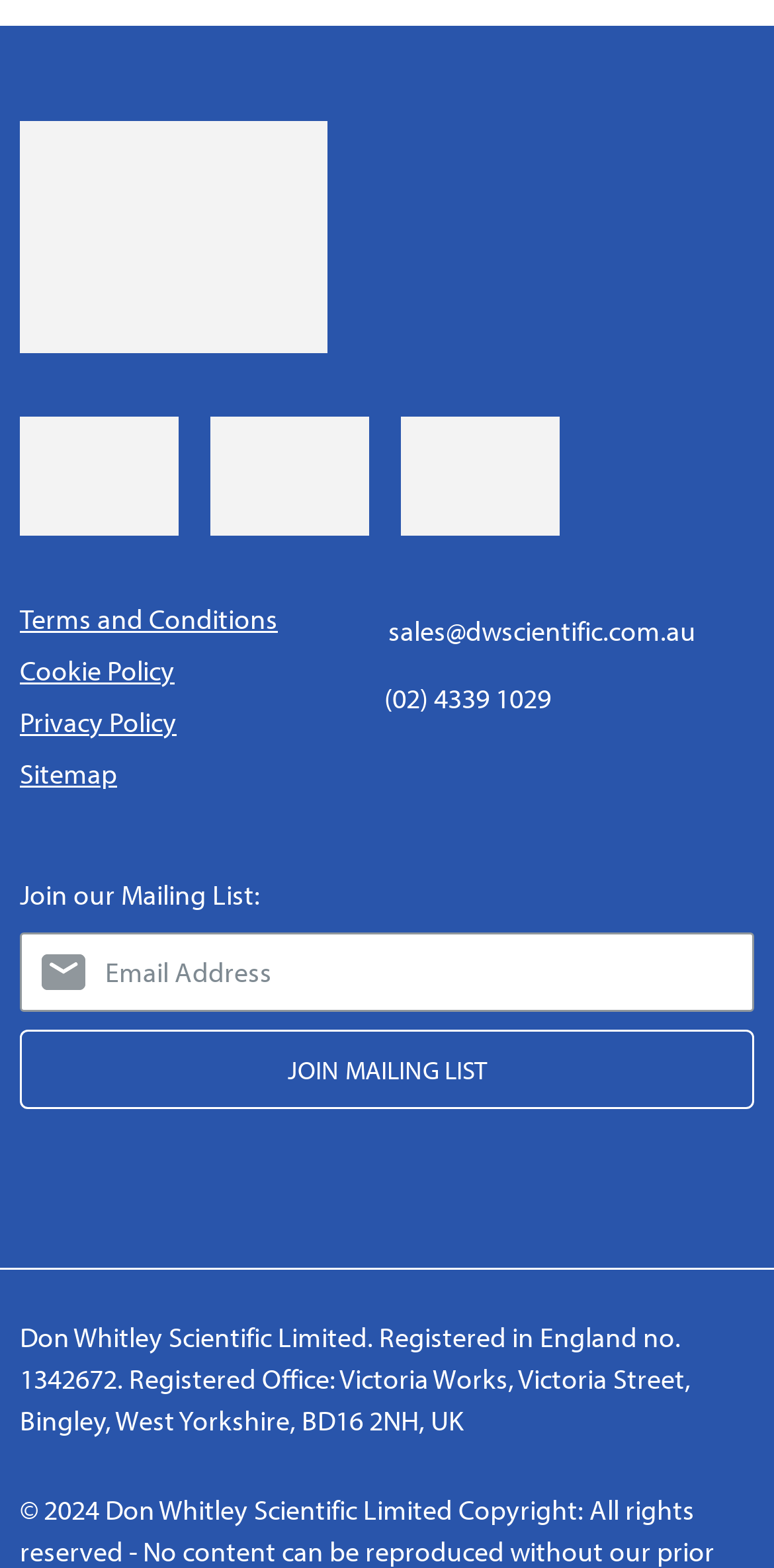Answer the following inquiry with a single word or phrase:
What is the phone number displayed on the webpage?

(02) 4339 1029